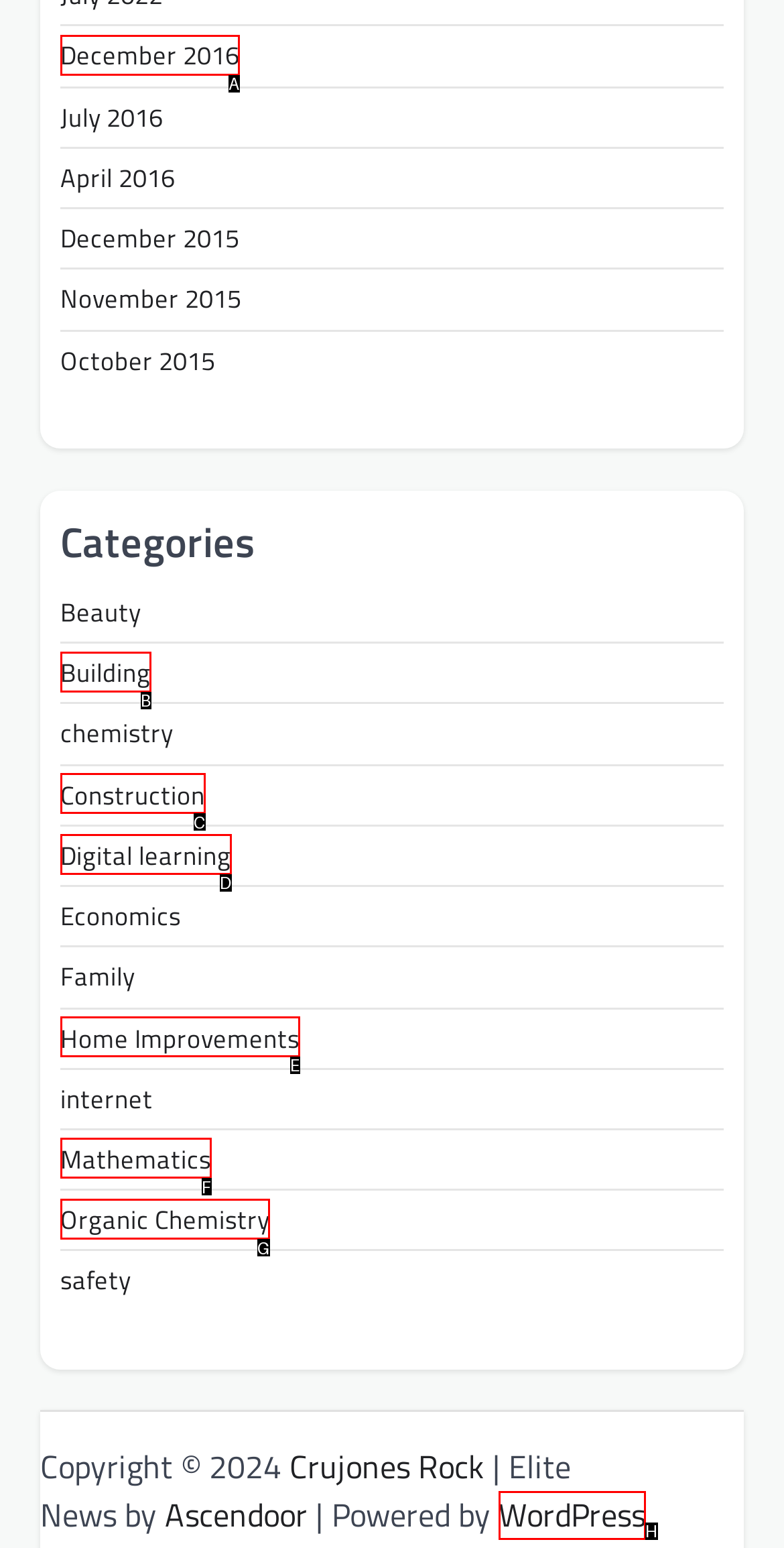Select the letter from the given choices that aligns best with the description: December 2016. Reply with the specific letter only.

A